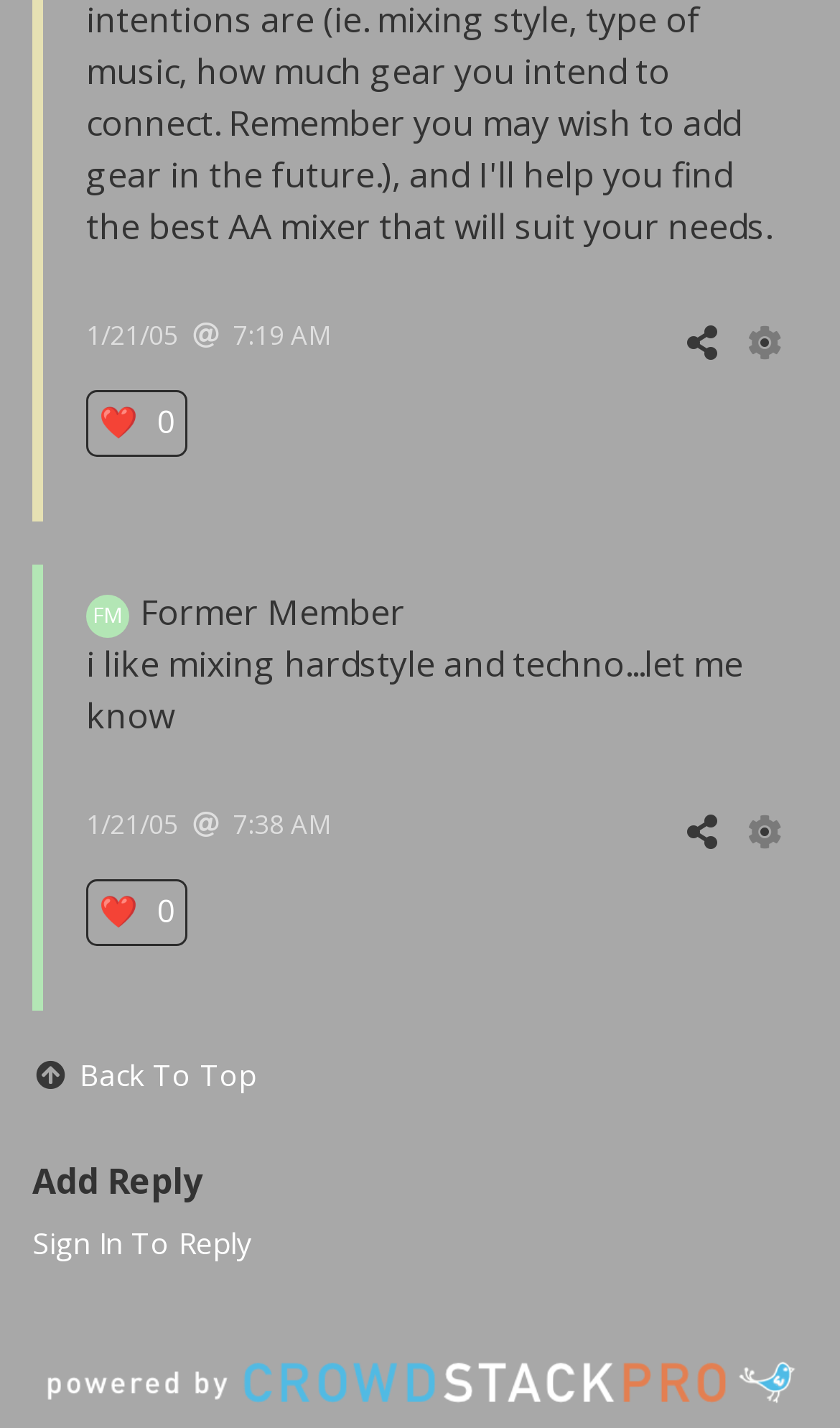Can you show the bounding box coordinates of the region to click on to complete the task described in the instruction: "Share a post"?

[0.81, 0.224, 0.862, 0.257]